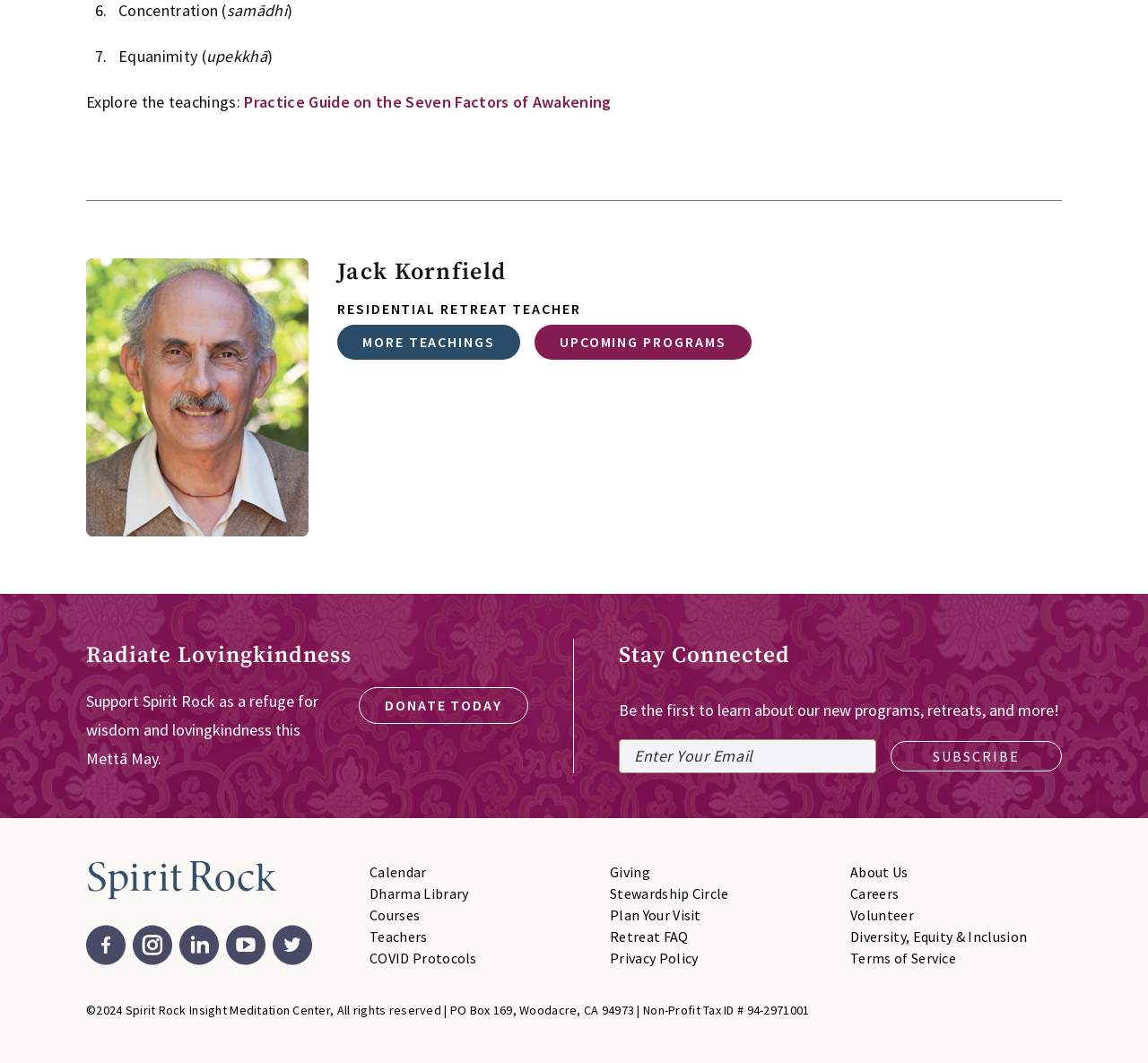Highlight the bounding box coordinates of the element you need to click to perform the following instruction: "View upcoming programs."

[0.466, 0.306, 0.654, 0.339]